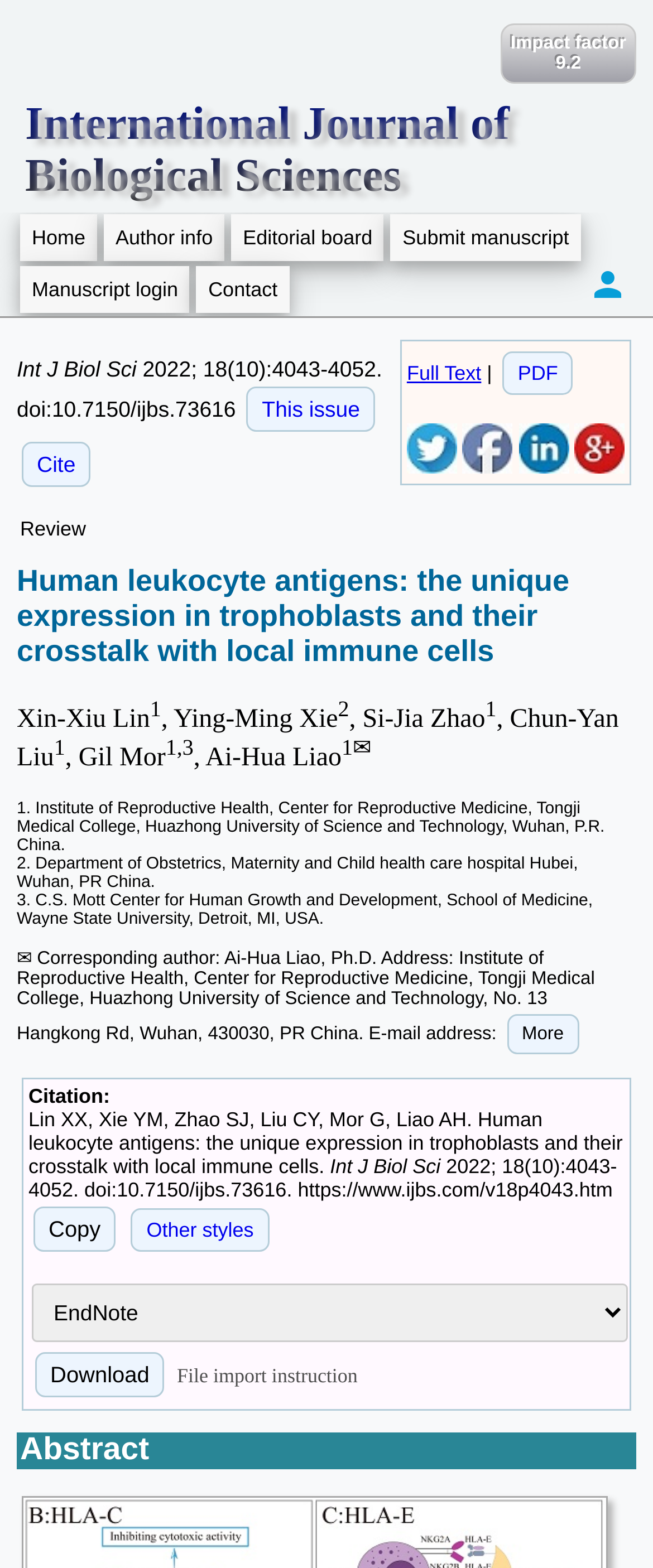Provide a brief response using a word or short phrase to this question:
What is the title of the article?

Human leukocyte antigens: the unique expression in trophoblasts and their crosstalk with local immune cells